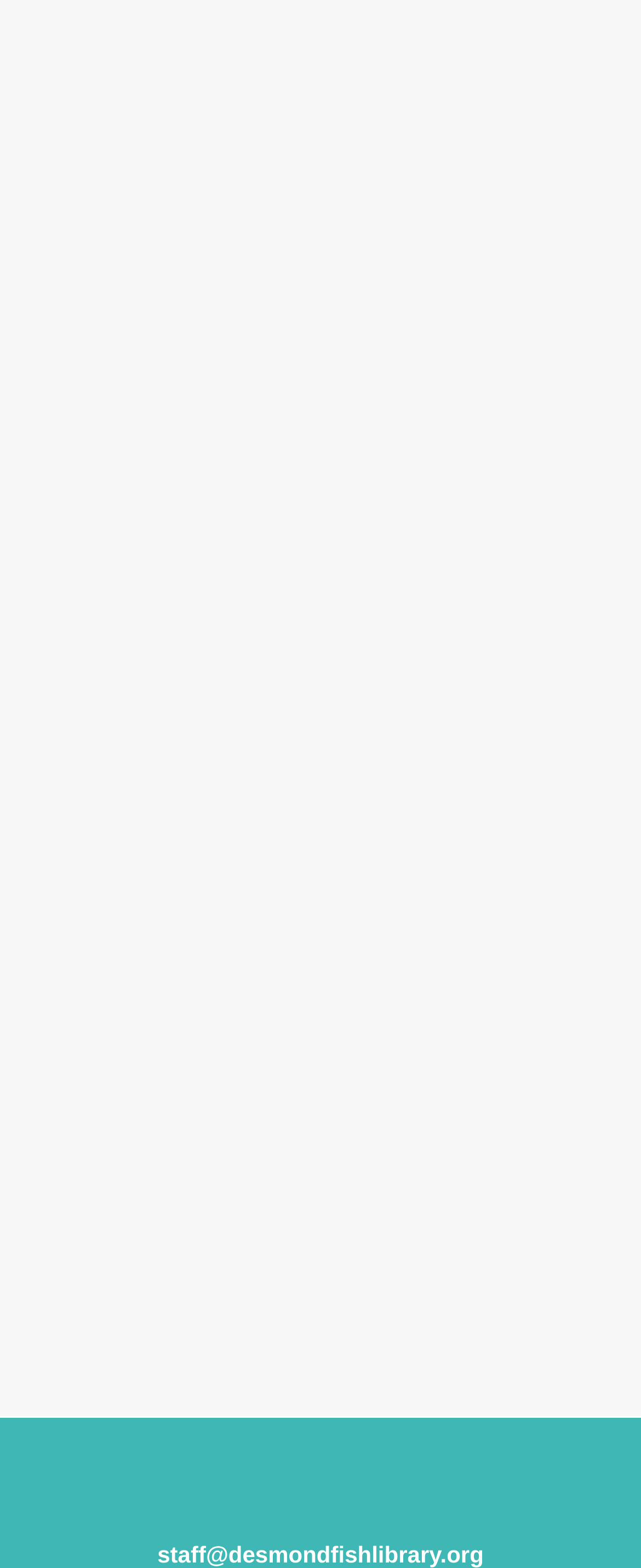Provide a one-word or short-phrase answer to the question:
How many links are available on this webpage?

11